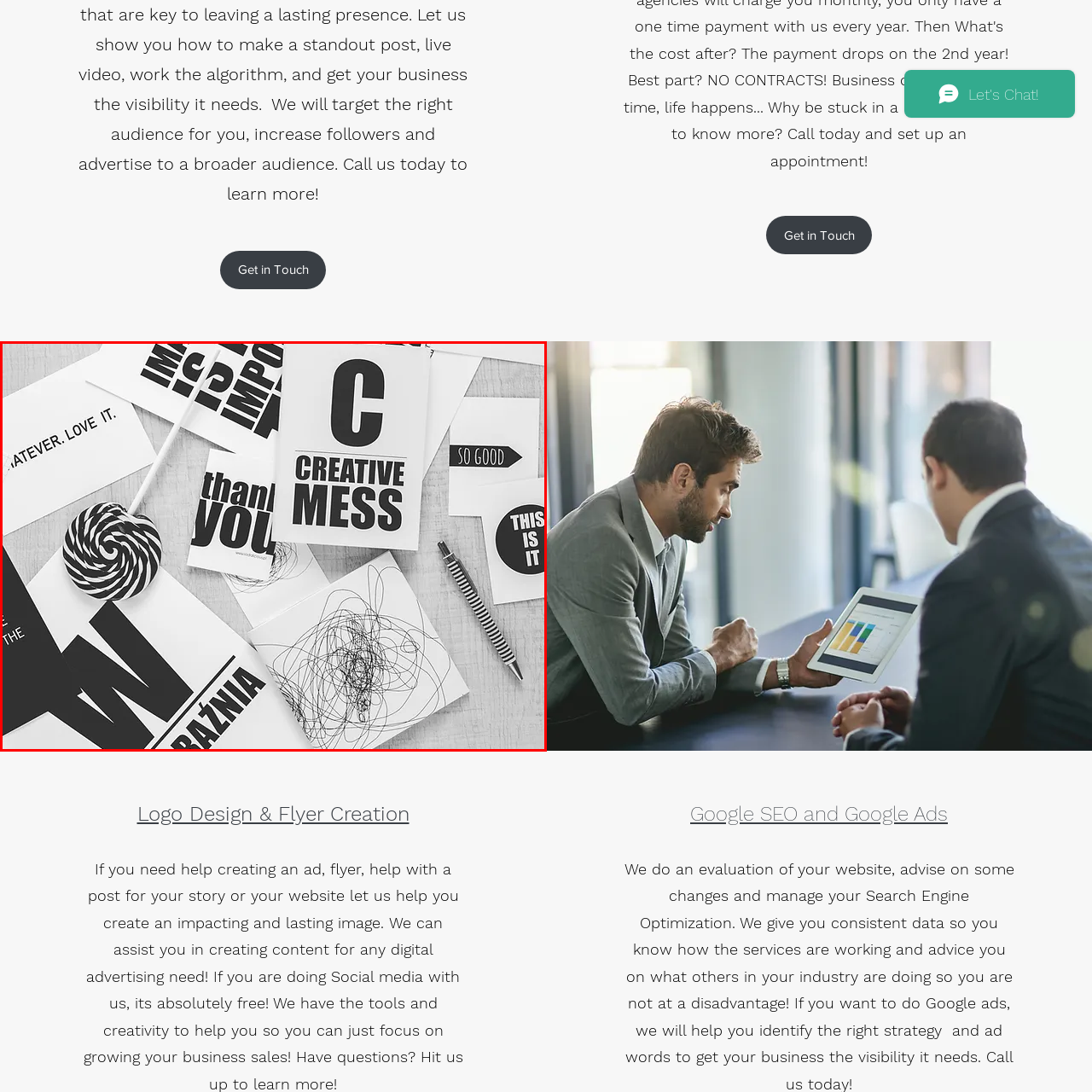Detail the features and elements seen in the red-circled portion of the image.

The image features a black and white creative workspace showcasing an assortment of printed cards and notes scattered across a light-colored surface. Prominent among the printed materials is a card displaying a large, bold "C" next to the phrase "CREATIVE MESS," emphasizing a theme of artistic expression. Other notable cards include motivational phrases such as "thank YOU," "SO GOOD," and "THIS IS IT." The arrangement is playful yet organized, highlighted by a whimsical black and white striped lollipop that adds a touch of color and fun to the scene. The chaotic yet creatively vibrant composition suggests an atmosphere where ideas are freely expressed and celebrated, ideal for a design or brainstorming space.